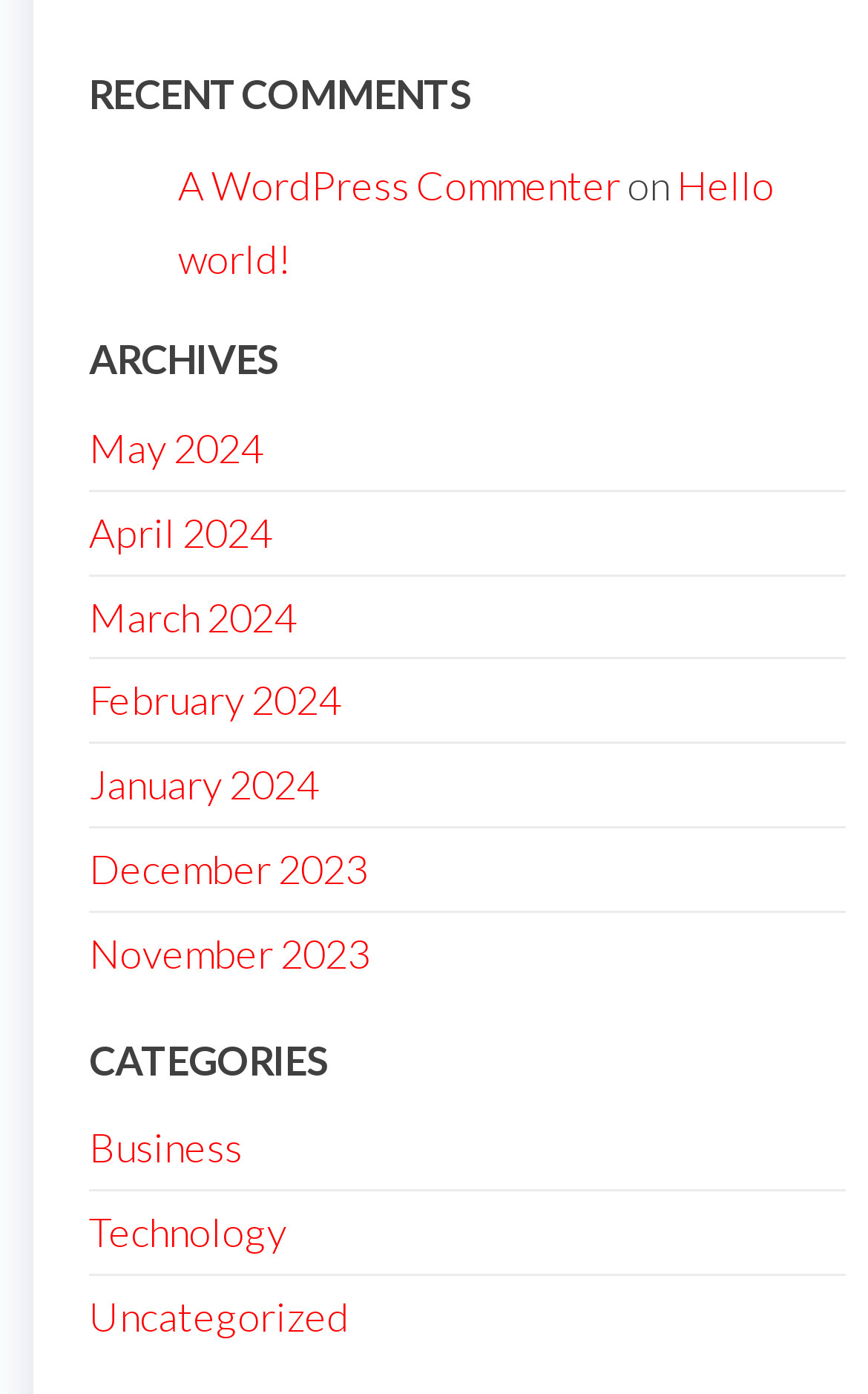Identify the bounding box coordinates of the area that should be clicked in order to complete the given instruction: "read the article". The bounding box coordinates should be four float numbers between 0 and 1, i.e., [left, top, right, bottom].

[0.205, 0.108, 0.974, 0.211]